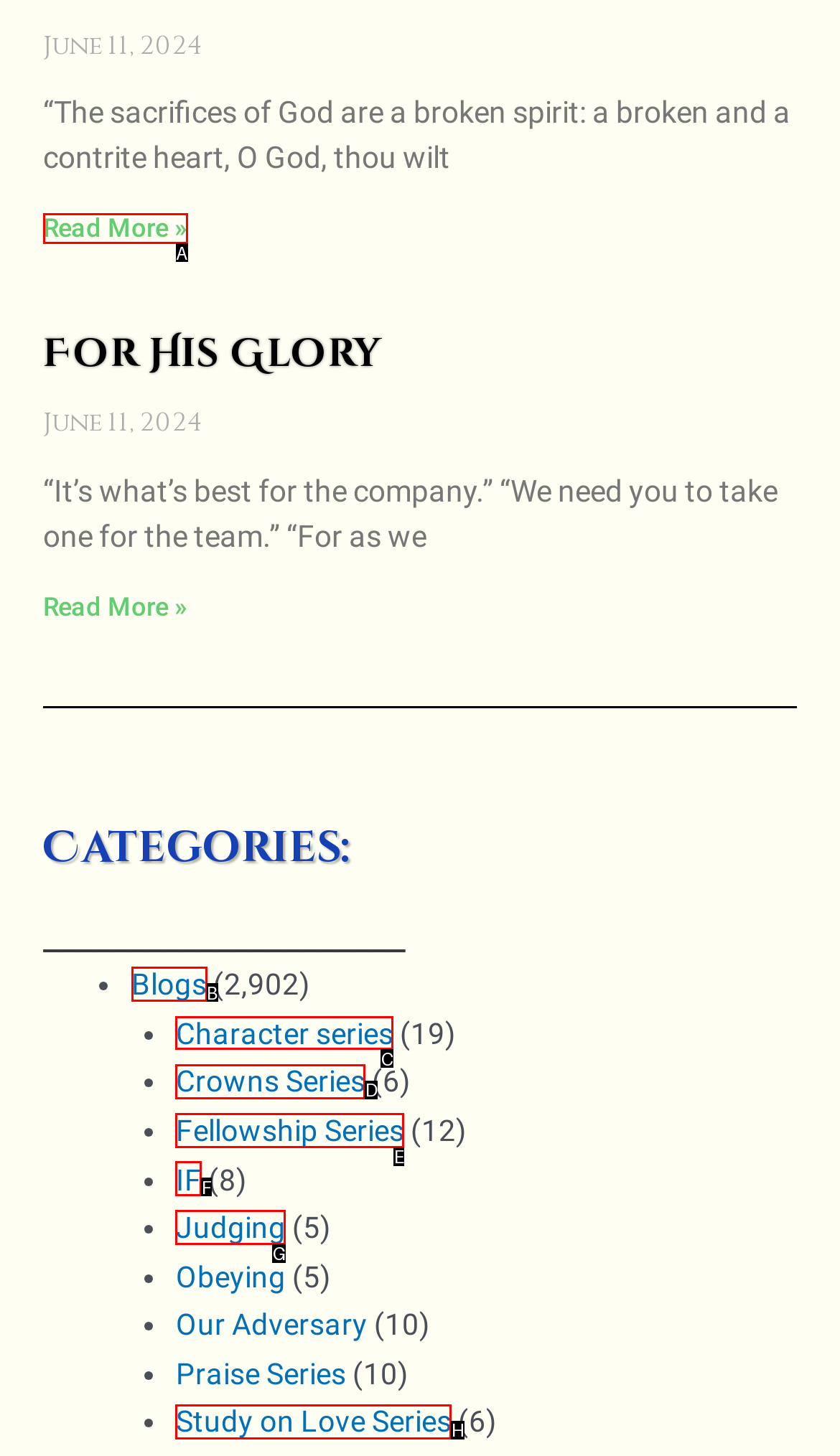Select the letter of the UI element you need to click on to fulfill this task: View Character series. Write down the letter only.

C